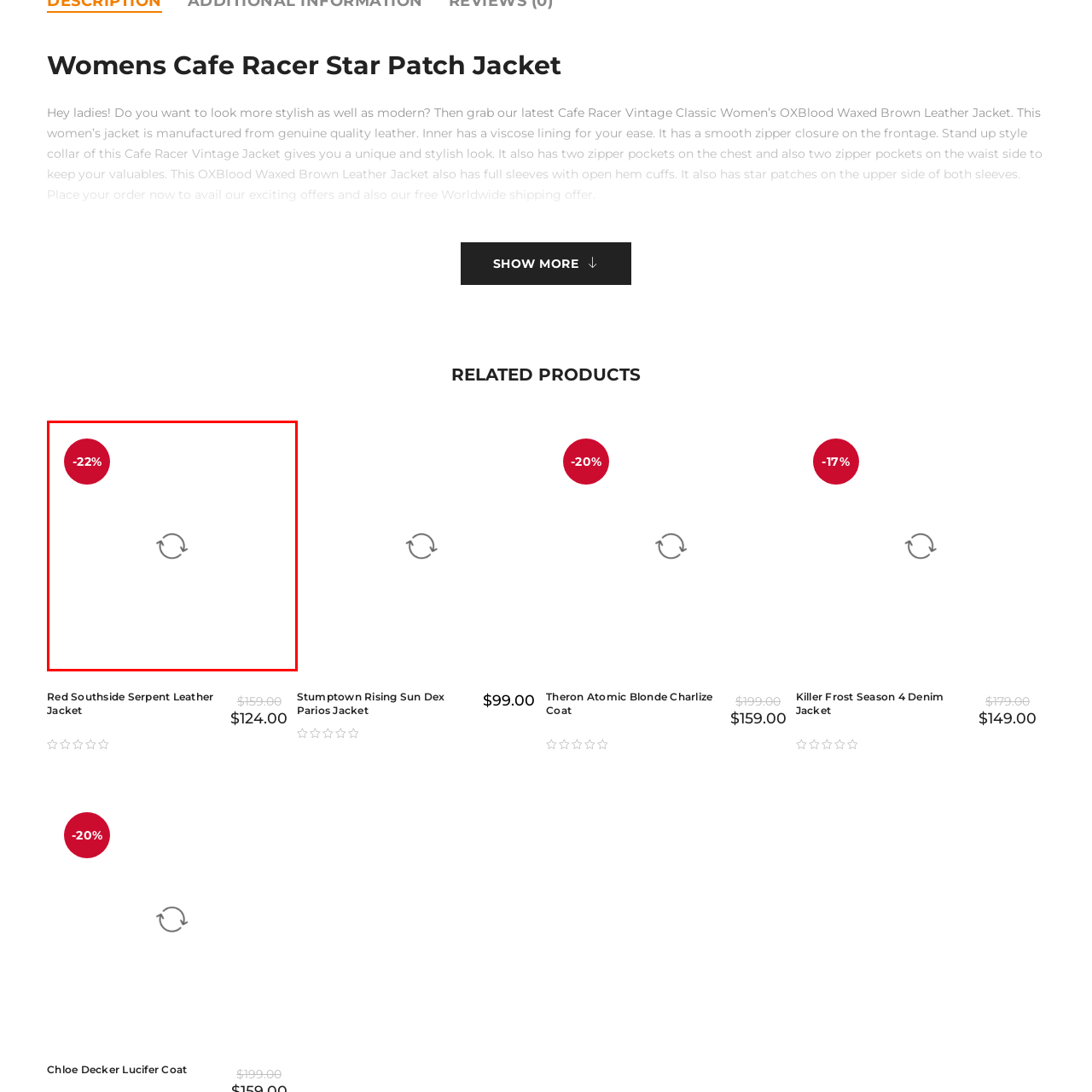Refer to the section enclosed in the red box, What is the purpose of the discount tag? Please answer briefly with a single word or phrase.

To encourage purchase